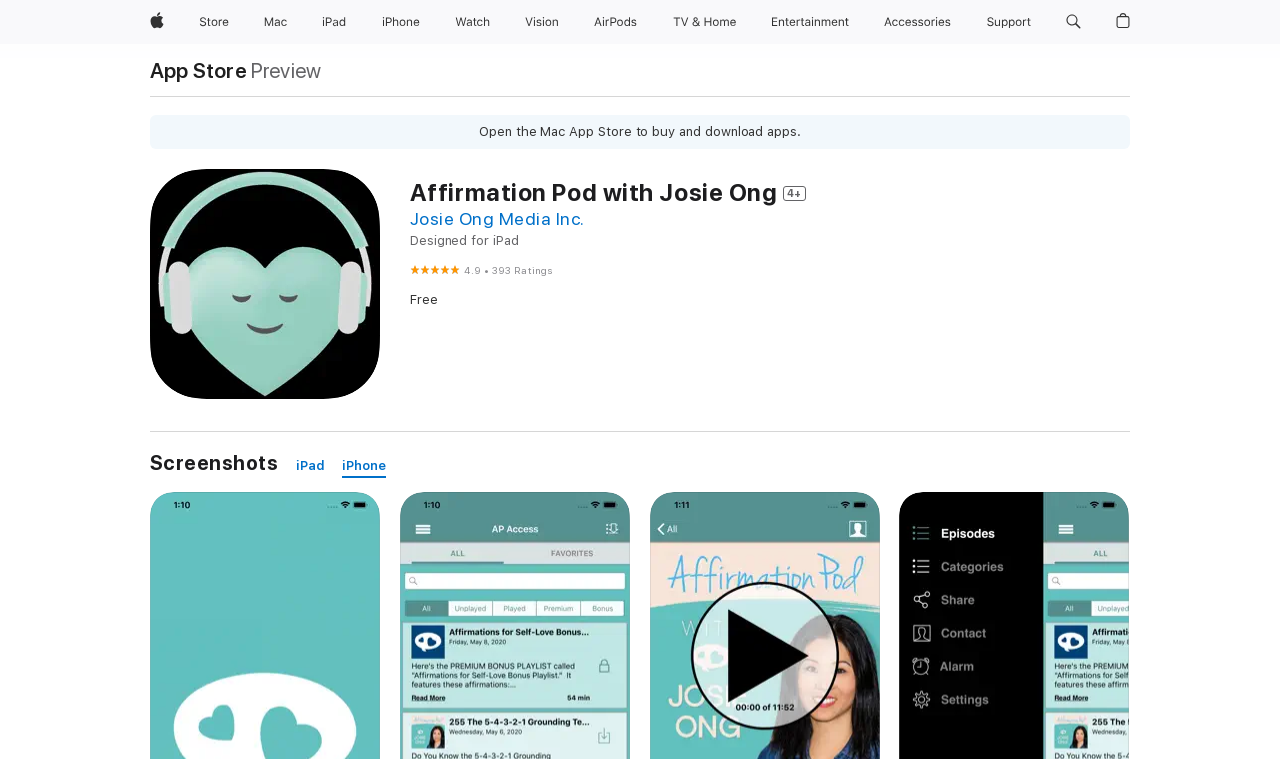Please specify the bounding box coordinates of the region to click in order to perform the following instruction: "Click Apple".

[0.111, 0.0, 0.134, 0.058]